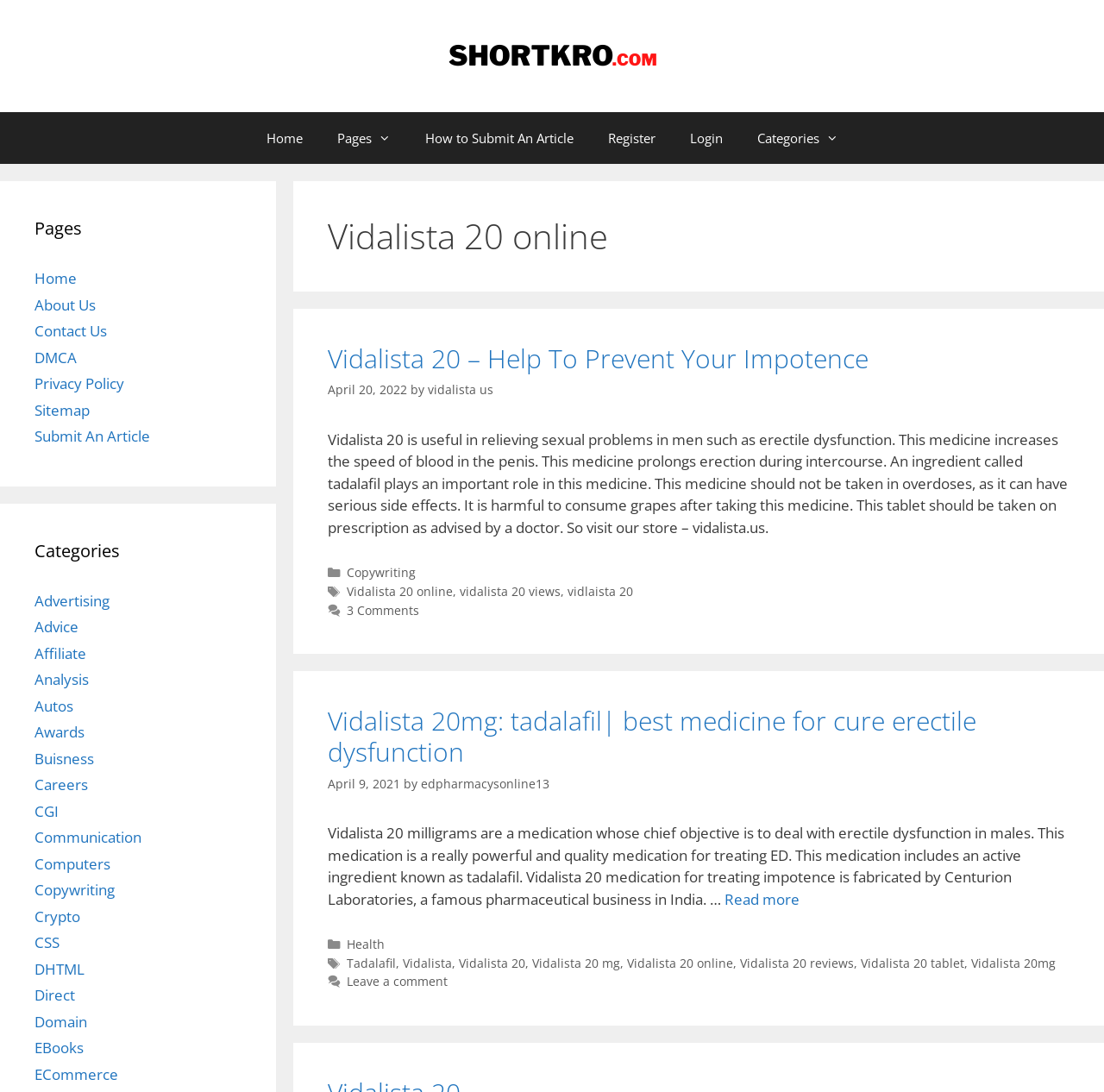Please specify the coordinates of the bounding box for the element that should be clicked to carry out this instruction: "click on the 'Home' link". The coordinates must be four float numbers between 0 and 1, formatted as [left, top, right, bottom].

[0.225, 0.103, 0.289, 0.15]